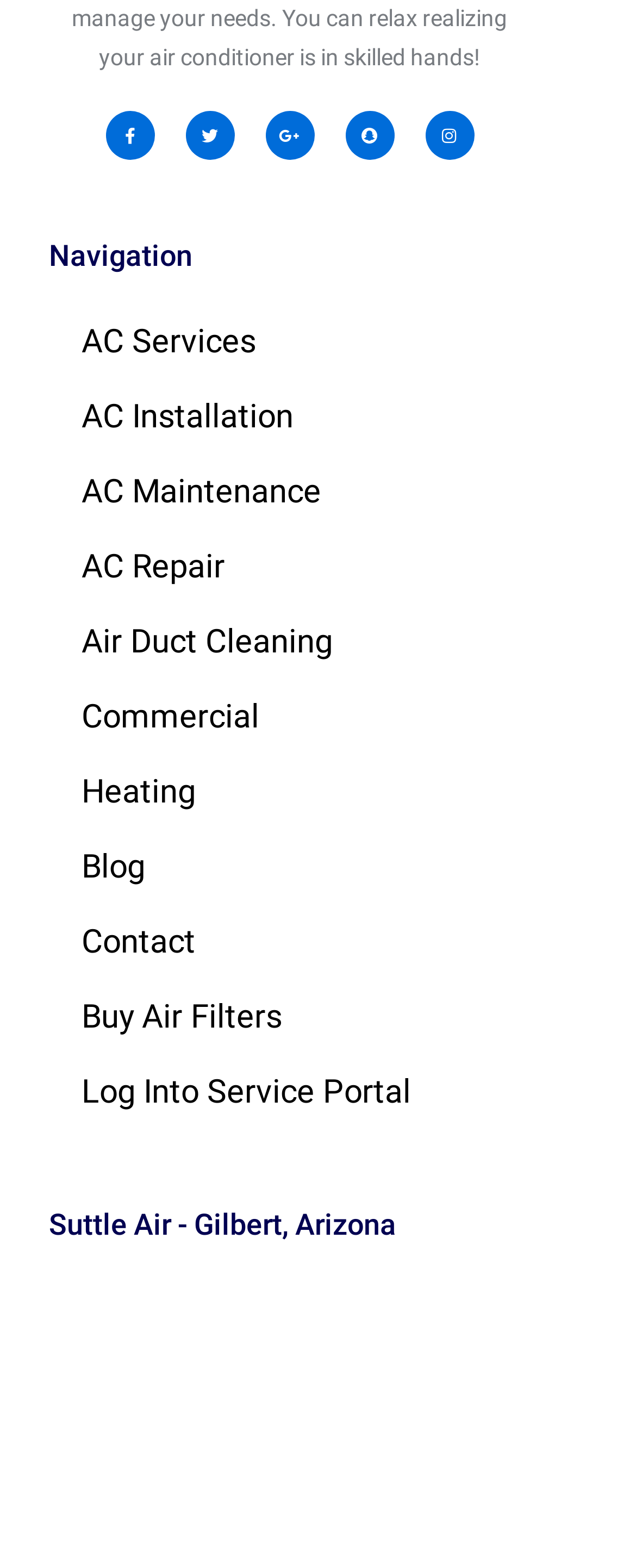Give a concise answer using only one word or phrase for this question:
Is there a blog section on the website?

Yes